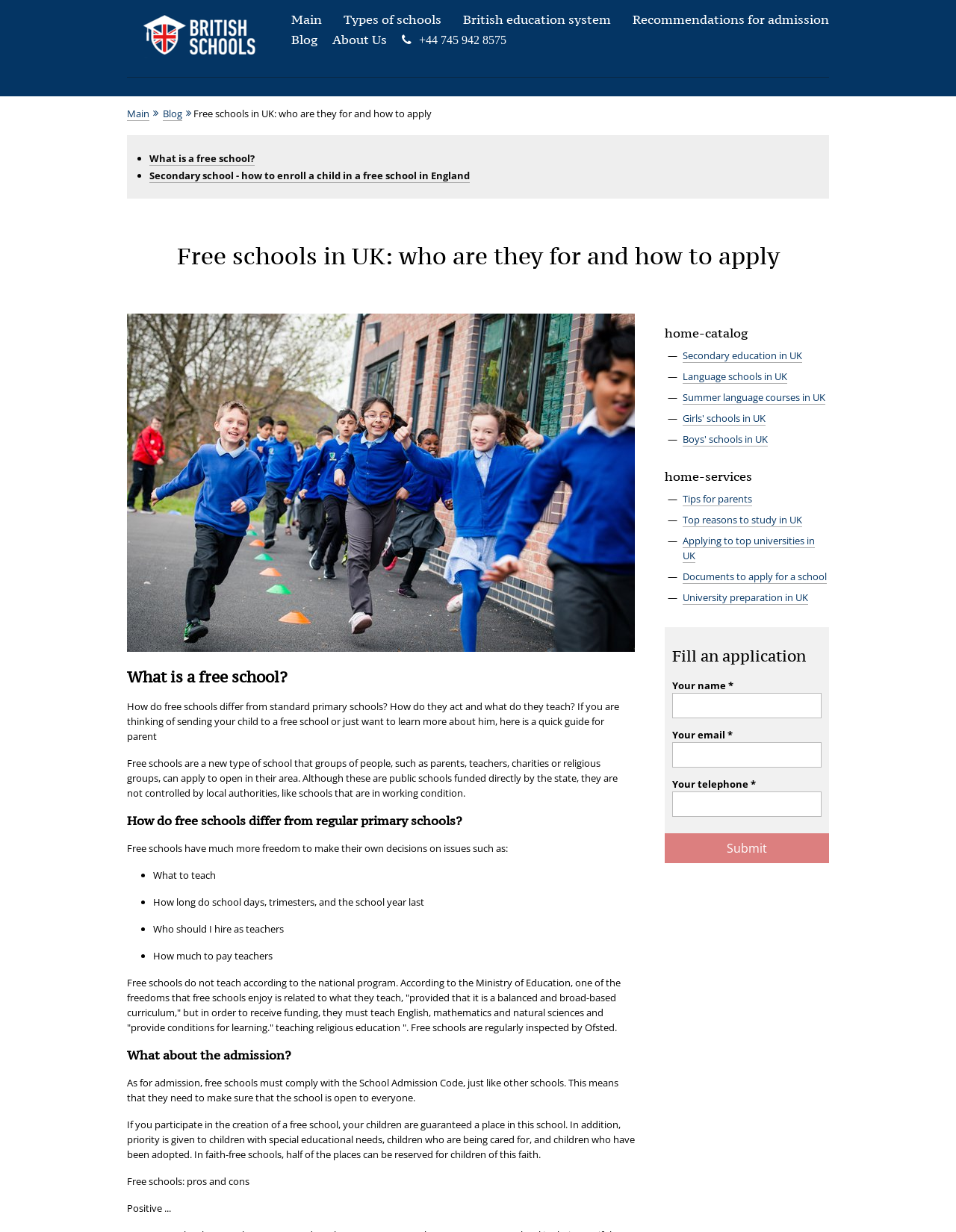Locate the bounding box coordinates of the area you need to click to fulfill this instruction: 'Fill in the 'Your name' field'. The coordinates must be in the form of four float numbers ranging from 0 to 1: [left, top, right, bottom].

[0.703, 0.562, 0.859, 0.583]